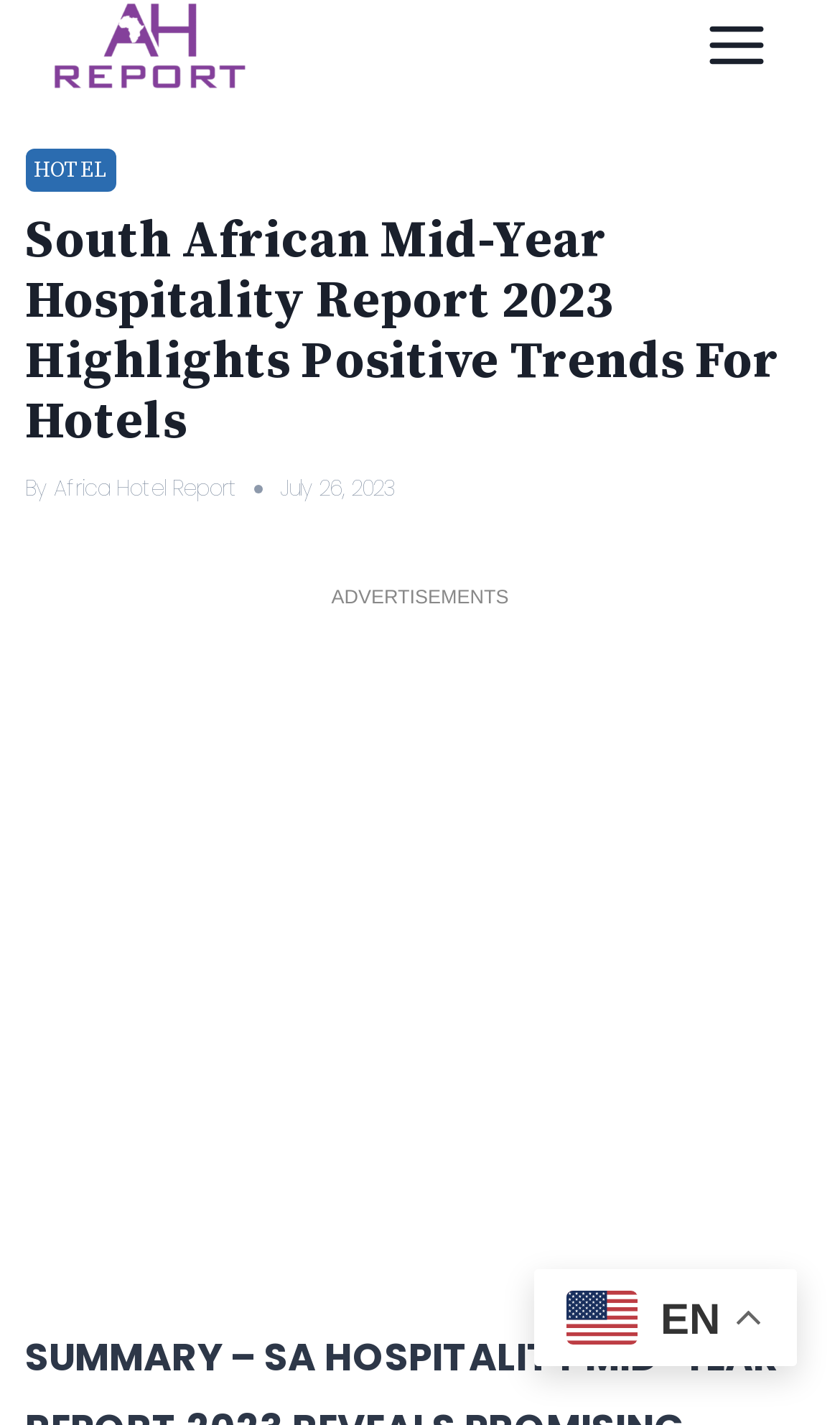Provide a thorough summary of the webpage.

The webpage is about the SA Mid-Year Hospitality Report 2023, presenting data from over 3,800 rooms in independent hotels and lodges. At the top-left corner, there is a link to an "Africa hotel report" accompanied by a small image. On the top-right corner, there is a button to open a menu.

Upon opening the menu, a header section appears, containing a link to "HOTEL" and a heading that summarizes the report's title. Below the heading, there is a line of text that reads "By" followed by a link to "Africa Hotel Report" and a timestamp indicating the report's publication date, July 26, 2023.

Further down, there is a section labeled "ADVERTISEMENTS" followed by an iframe containing an advertisement that spans the entire width of the page.

At the bottom-right corner, there is a small image of a flag, likely representing the English language, accompanied by the text "EN".